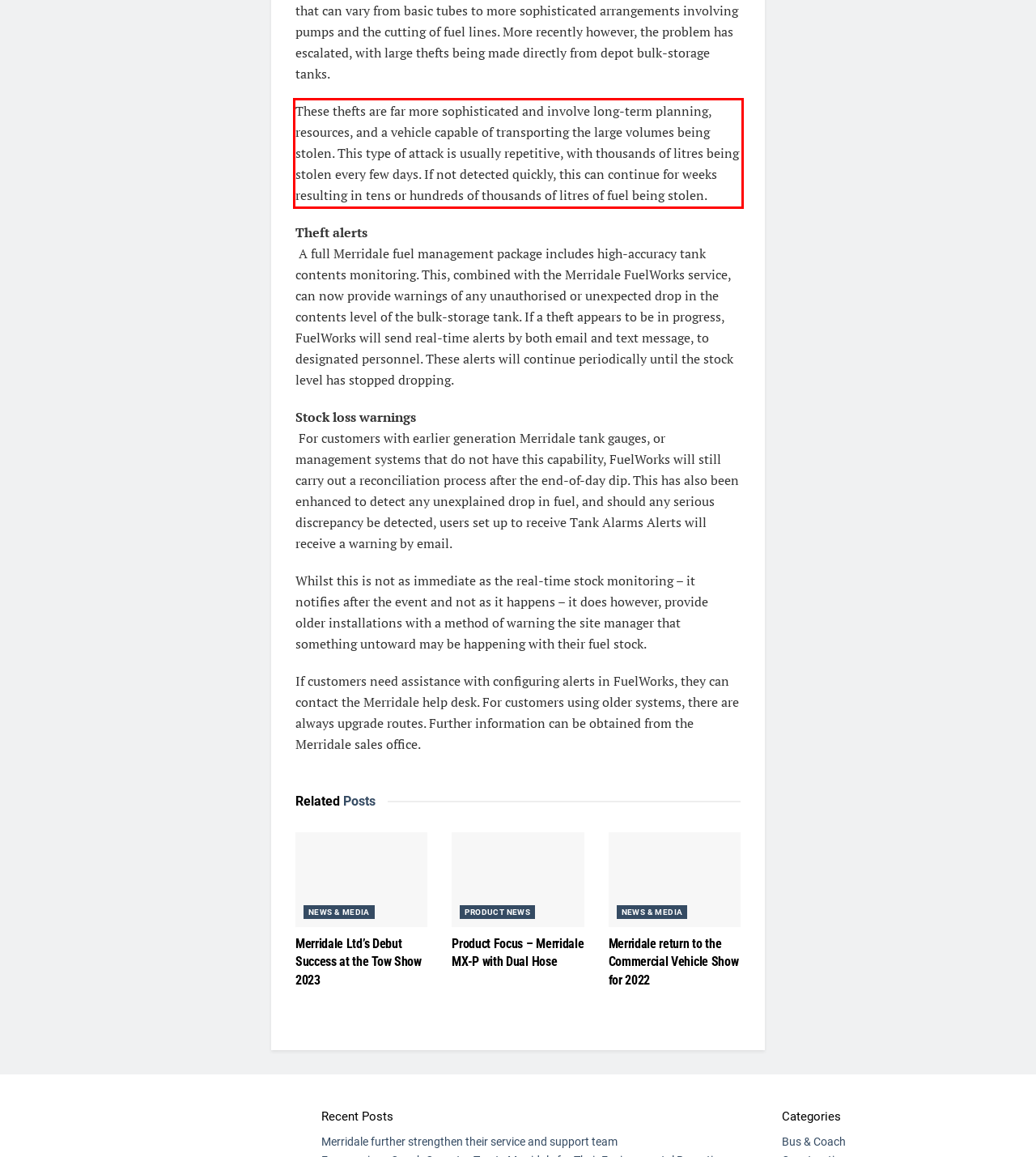With the given screenshot of a webpage, locate the red rectangle bounding box and extract the text content using OCR.

These thefts are far more sophisticated and involve long-term planning, resources, and a vehicle capable of transporting the large volumes being stolen. This type of attack is usually repetitive, with thousands of litres being stolen every few days. If not detected quickly, this can continue for weeks resulting in tens or hundreds of thousands of litres of fuel being stolen.